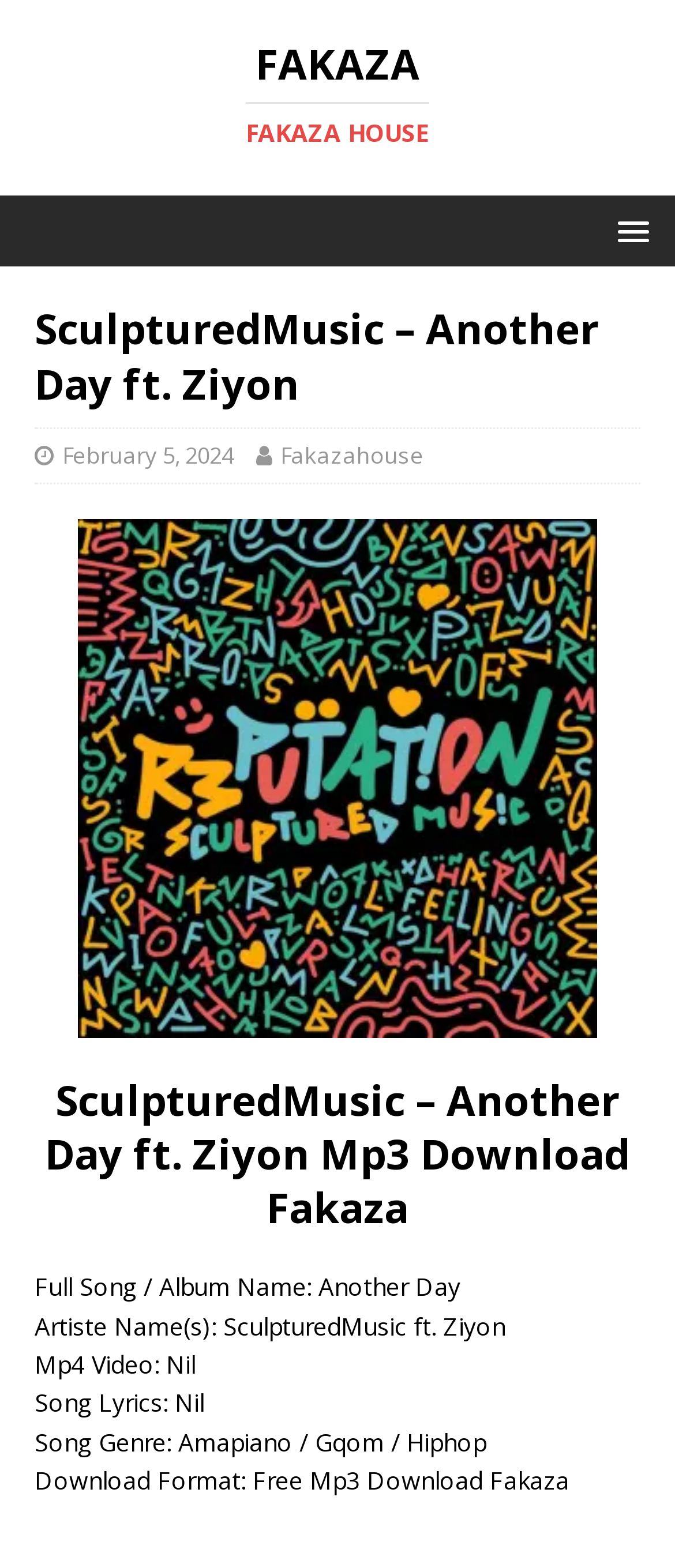Extract the main heading text from the webpage.

SculpturedMusic – Another Day ft. Ziyon